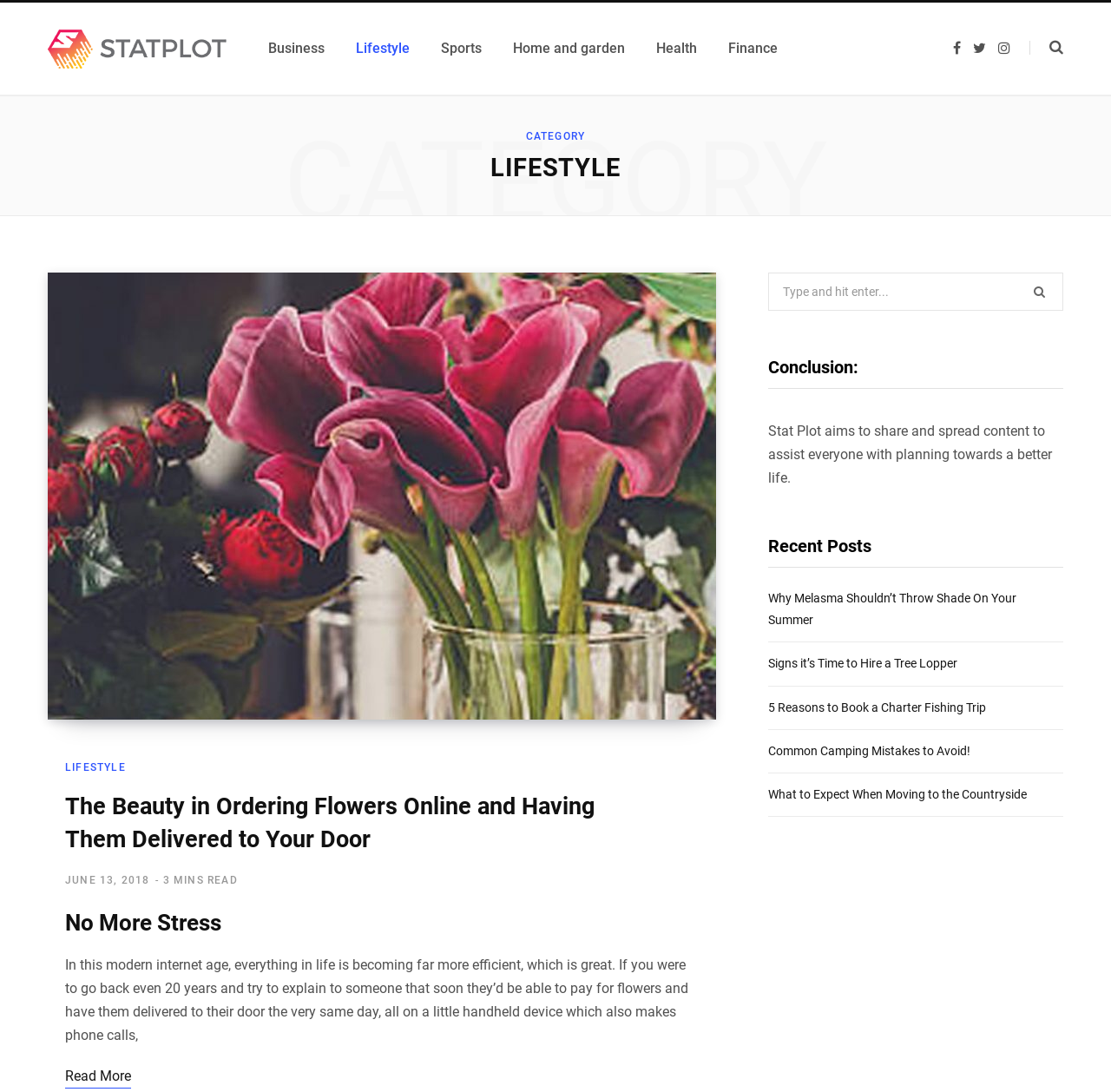Please provide a brief answer to the following inquiry using a single word or phrase:
How many social media links are available?

3